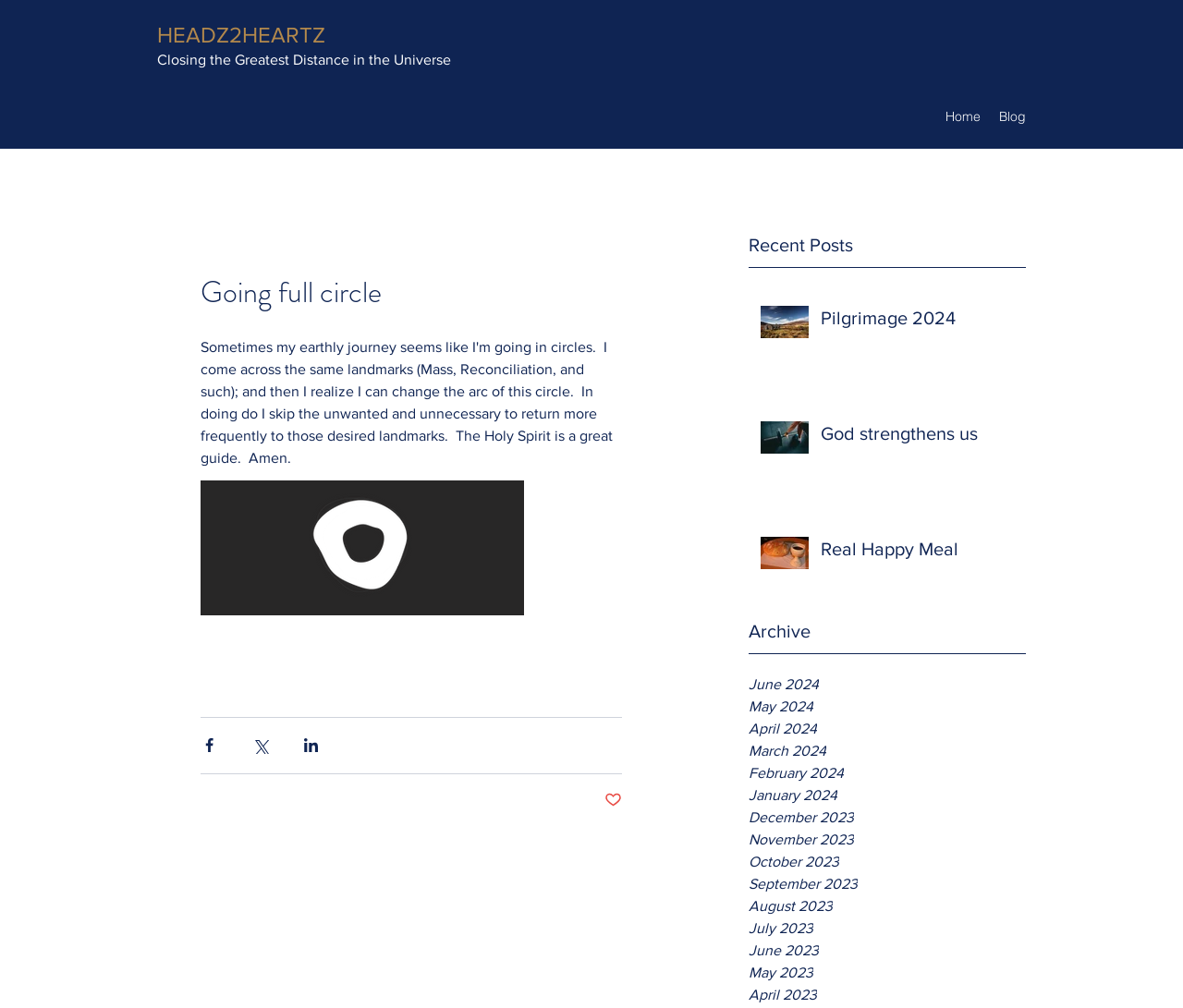Bounding box coordinates are given in the format (top-left x, top-left y, bottom-right x, bottom-right y). All values should be floating point numbers between 0 and 1. Provide the bounding box coordinate for the UI element described as: Real Happy Meal

[0.694, 0.531, 0.858, 0.564]